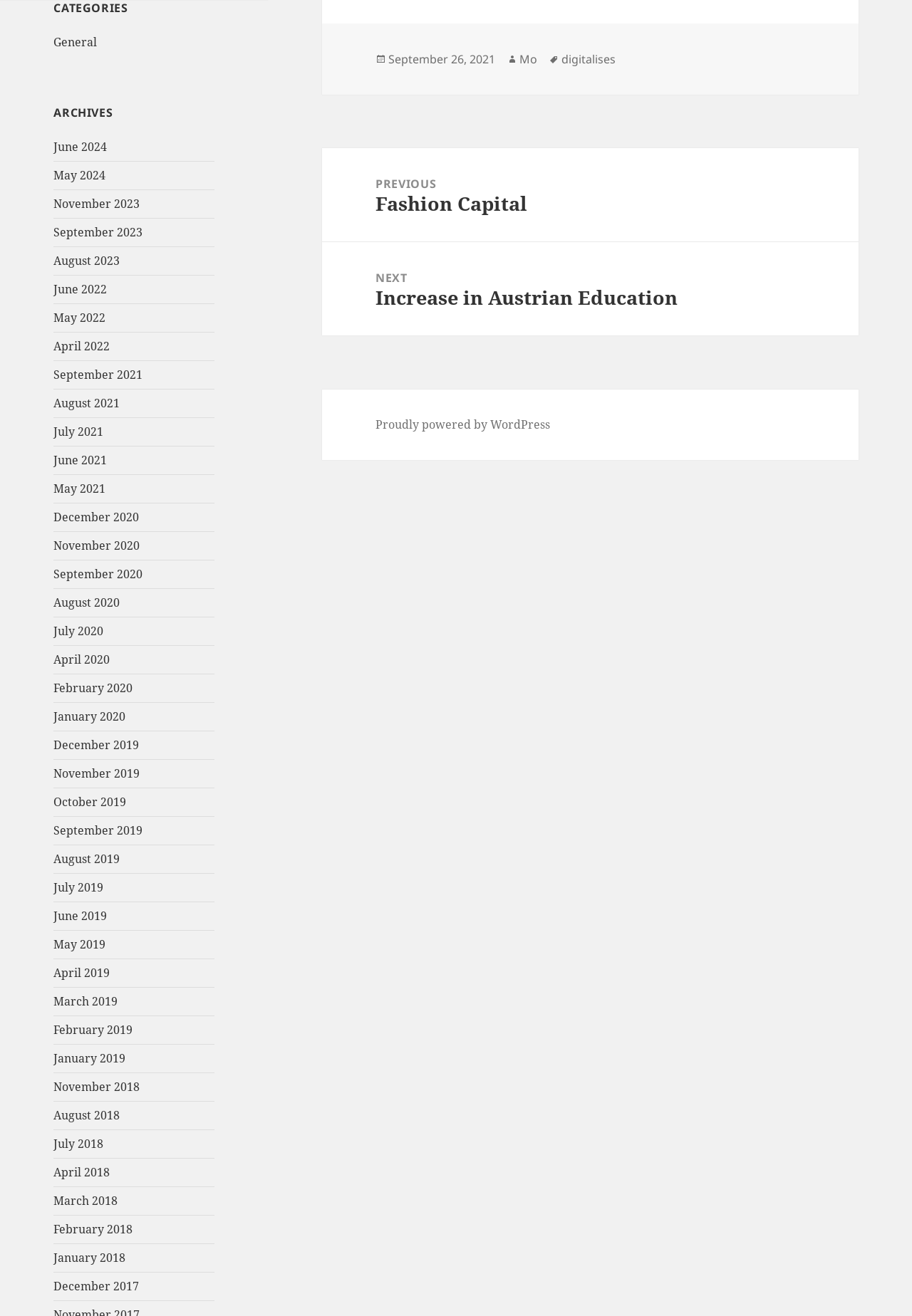Give a one-word or short phrase answer to the question: 
What is the category of the first post?

General